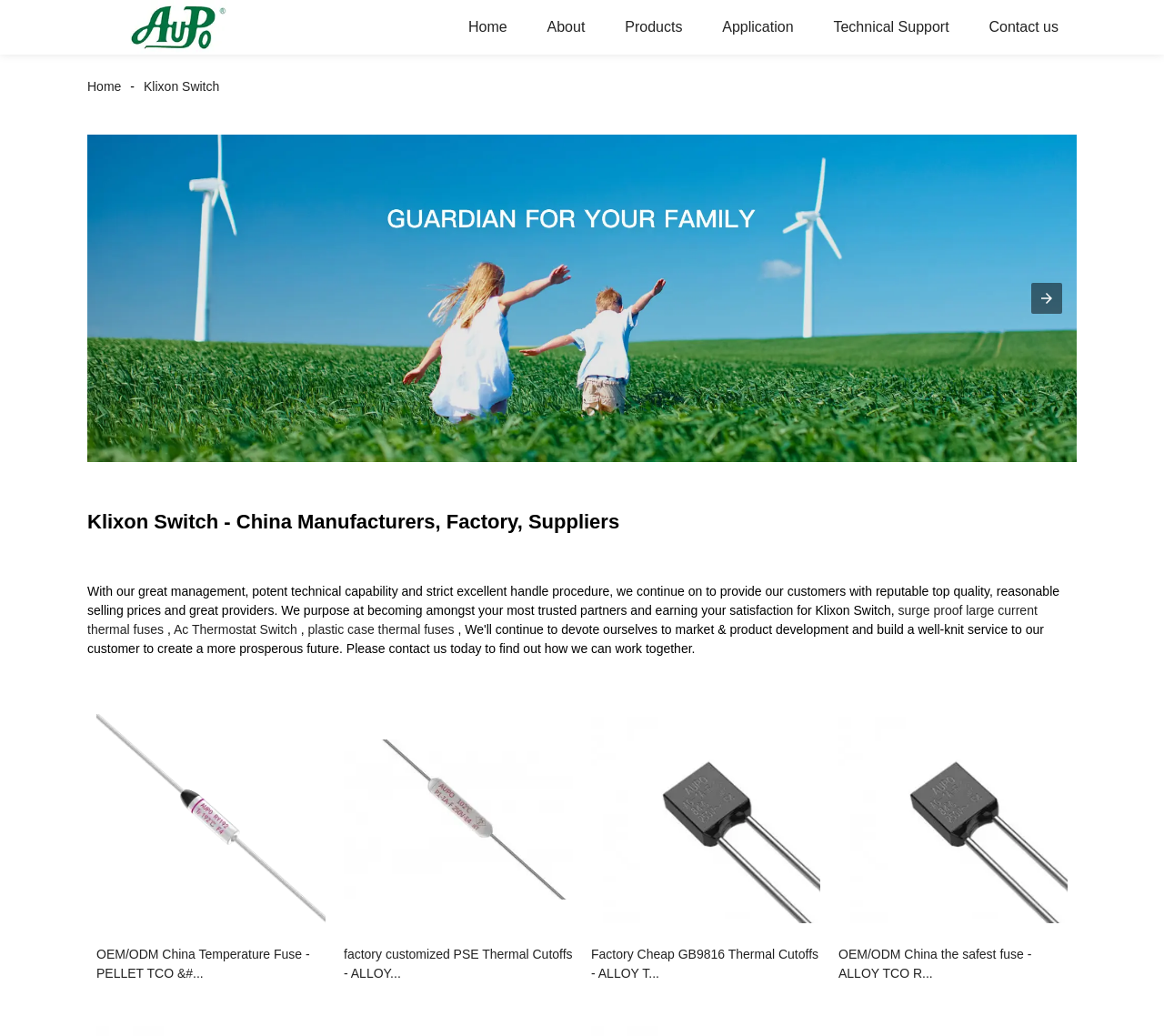How can customers contact the company?
Please answer the question with as much detail as possible using the screenshot.

The webpage has a 'Contact us' link in the top navigation menu, which suggests that customers can click on this link to find contact information, such as an email address, phone number, or physical address, to get in touch with the company.